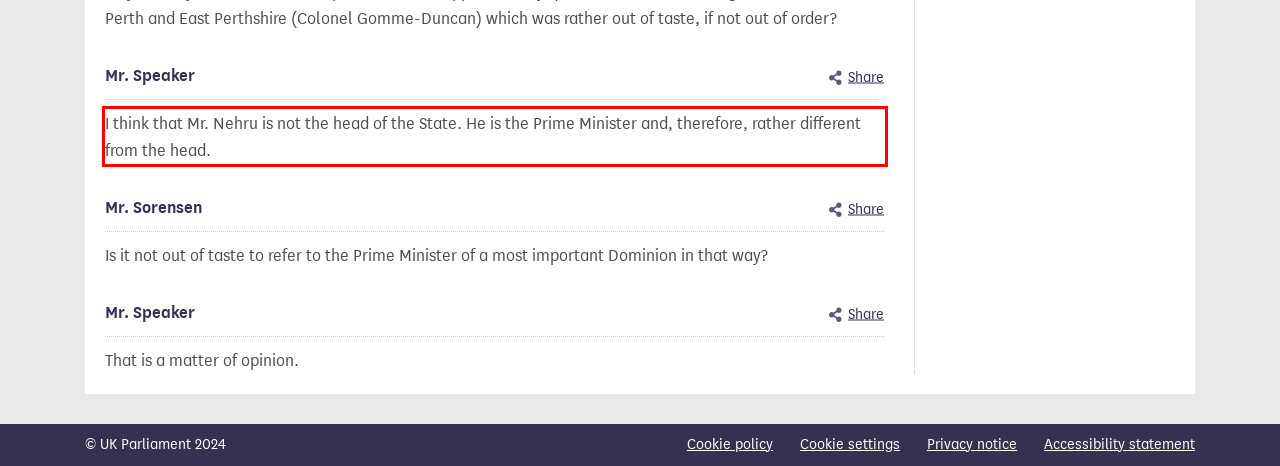Identify and extract the text within the red rectangle in the screenshot of the webpage.

I think that Mr. Nehru is not the head of the State. He is the Prime Minister and, therefore, rather different from the head.